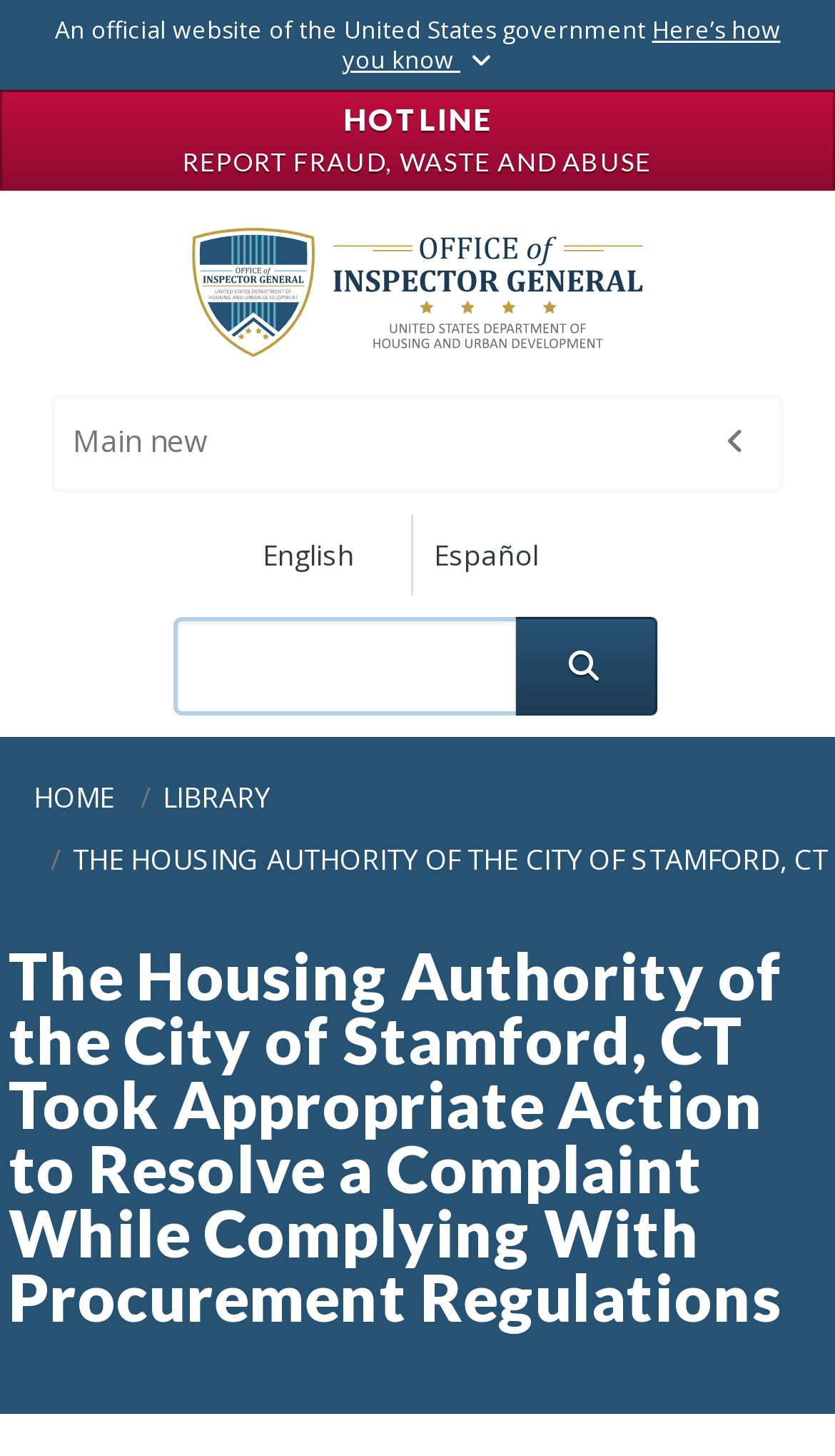Generate a comprehensive description of the contents of the webpage.

The webpage is about an audit report from the Office of Inspector General, Department of Housing and Urban Development. At the top, there is a paragraph stating that the website is an official website of the United States government, accompanied by a link. Below this, there is a prominent link to report fraud, waste, and abuse, with a bold font.

The site header banner spans the entire width of the page, containing links to the Office of the Inspector General, accompanied by an image, and a link to the main news section. There are also language options, English and Español, and a search bar with a search input field and a submission button.

On the left side, there is a navigation menu in the form of a breadcrumb, with links to the home page and the library. The main content of the webpage is a heading that summarizes the audit report, stating that the Housing Authority of the City of Stamford, CT took appropriate action to resolve a complaint while complying with procurement regulations.